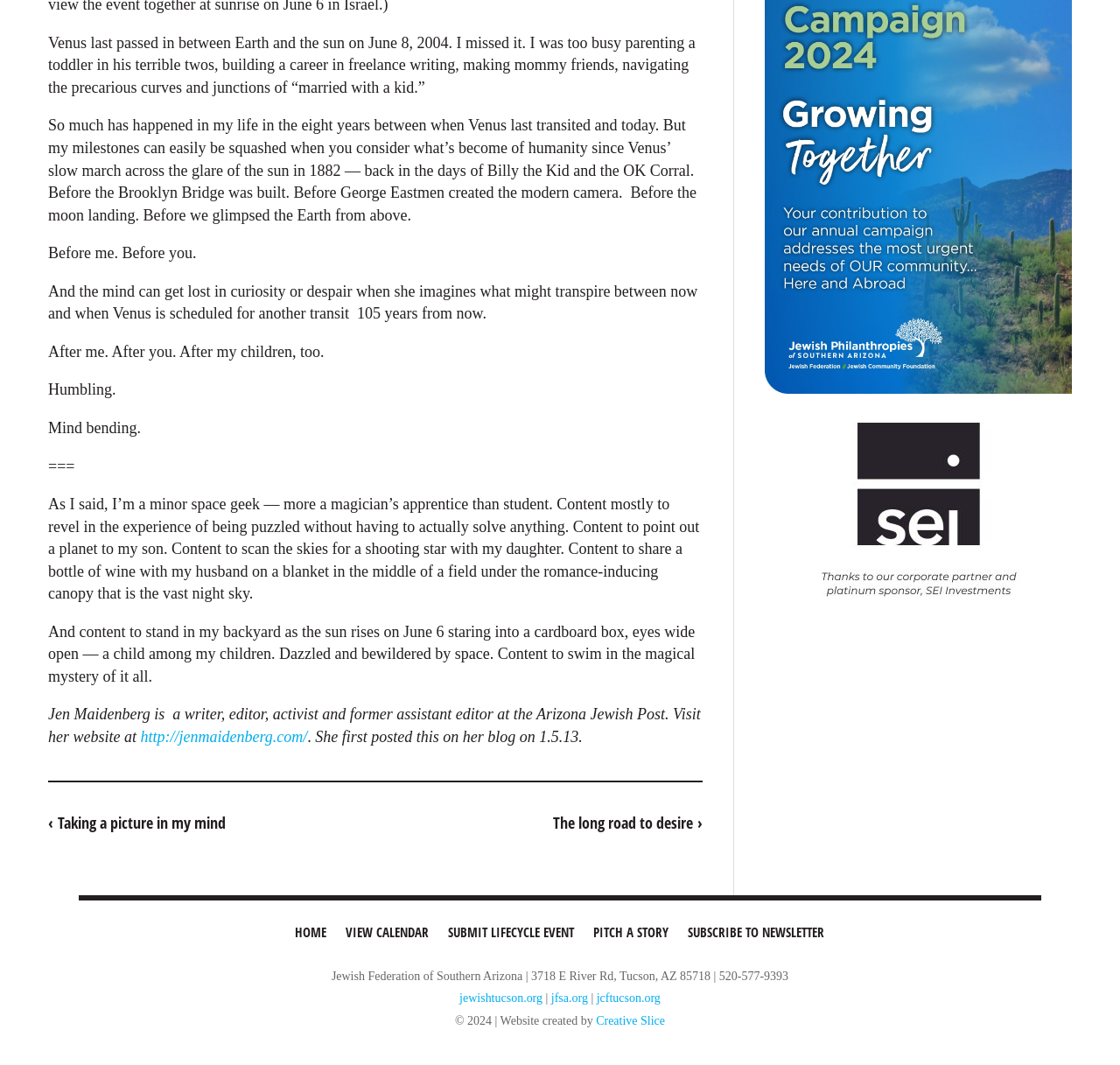What is the author's attitude towards space?
Using the image, provide a concise answer in one word or a short phrase.

dazzled and bewildered